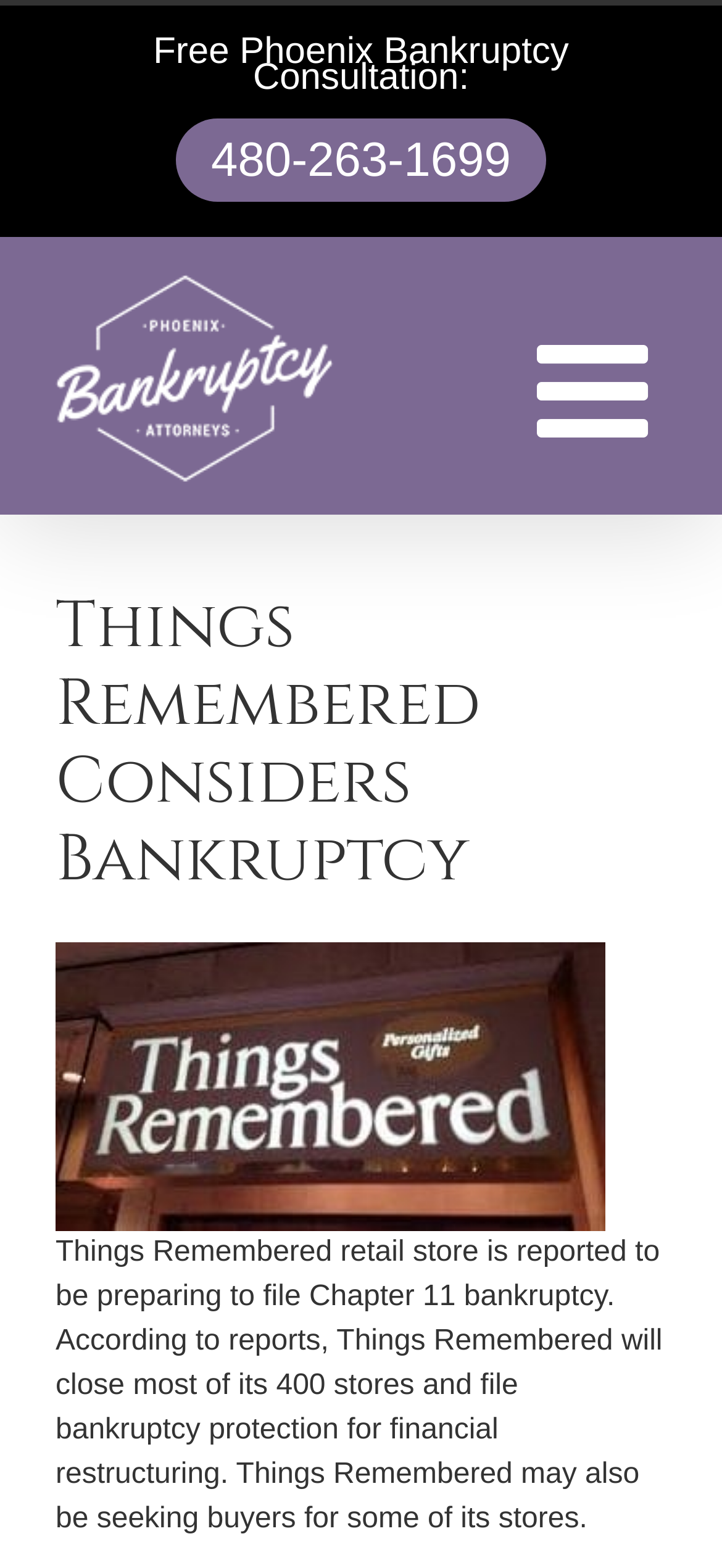Give an extensive and precise description of the webpage.

The webpage is about Things Remembered, a retail store, considering bankruptcy. At the top left, there is a logo of Phoenix Bankruptcy Attorney, accompanied by a link to the logo. Below the logo, there is a heading that reads "Things Remembered Considers Bankruptcy". 

To the right of the logo, there is a link to a free Phoenix bankruptcy consultation, along with a phone number, 480-263-1699. 

Further down, there is an image related to Things Remembered considering bankruptcy. Below the image, there is a paragraph of text that summarizes the situation, stating that Things Remembered is preparing to file Chapter 11 bankruptcy, close most of its 400 stores, and seek financial restructuring, with the possibility of finding buyers for some of its stores.

At the top right, there is a toggle button for the mobile menu.